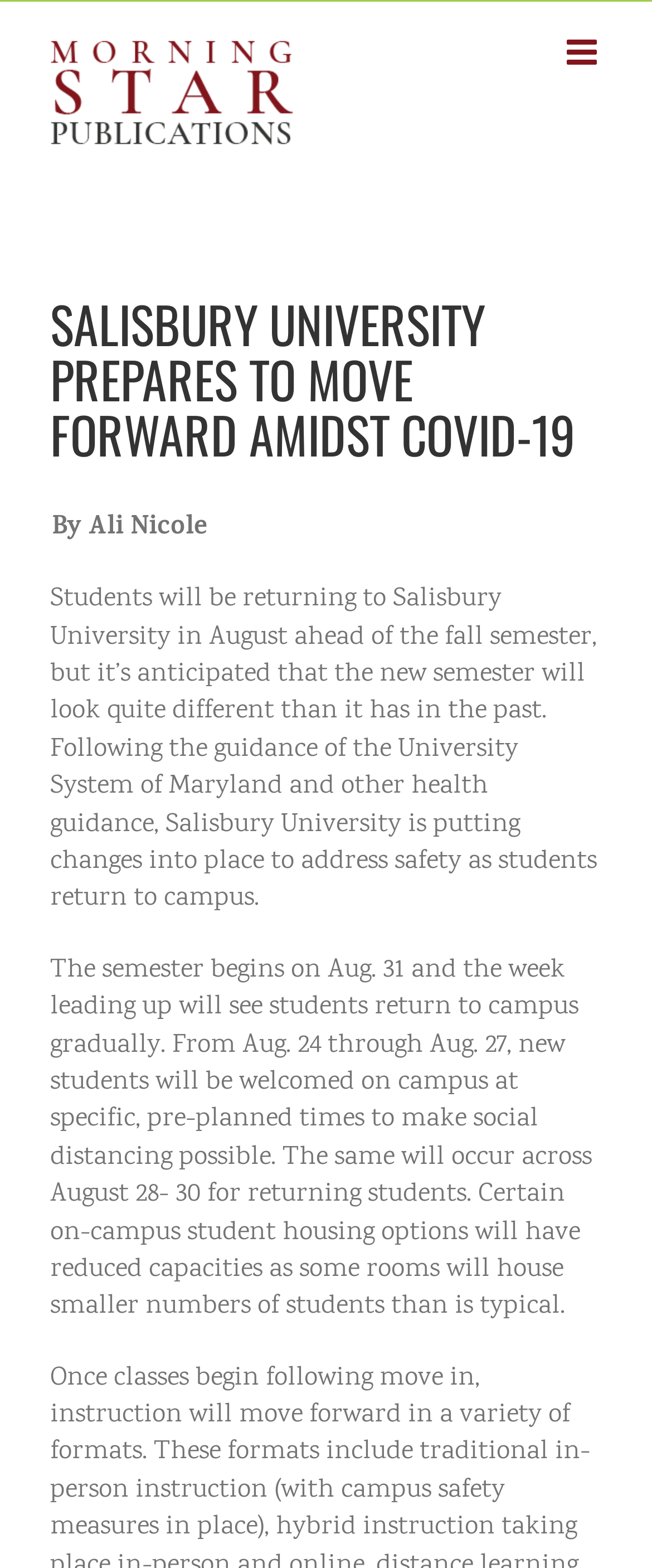Extract the heading text from the webpage.

SALISBURY UNIVERSITY PREPARES TO MOVE FORWARD AMIDST COVID-19